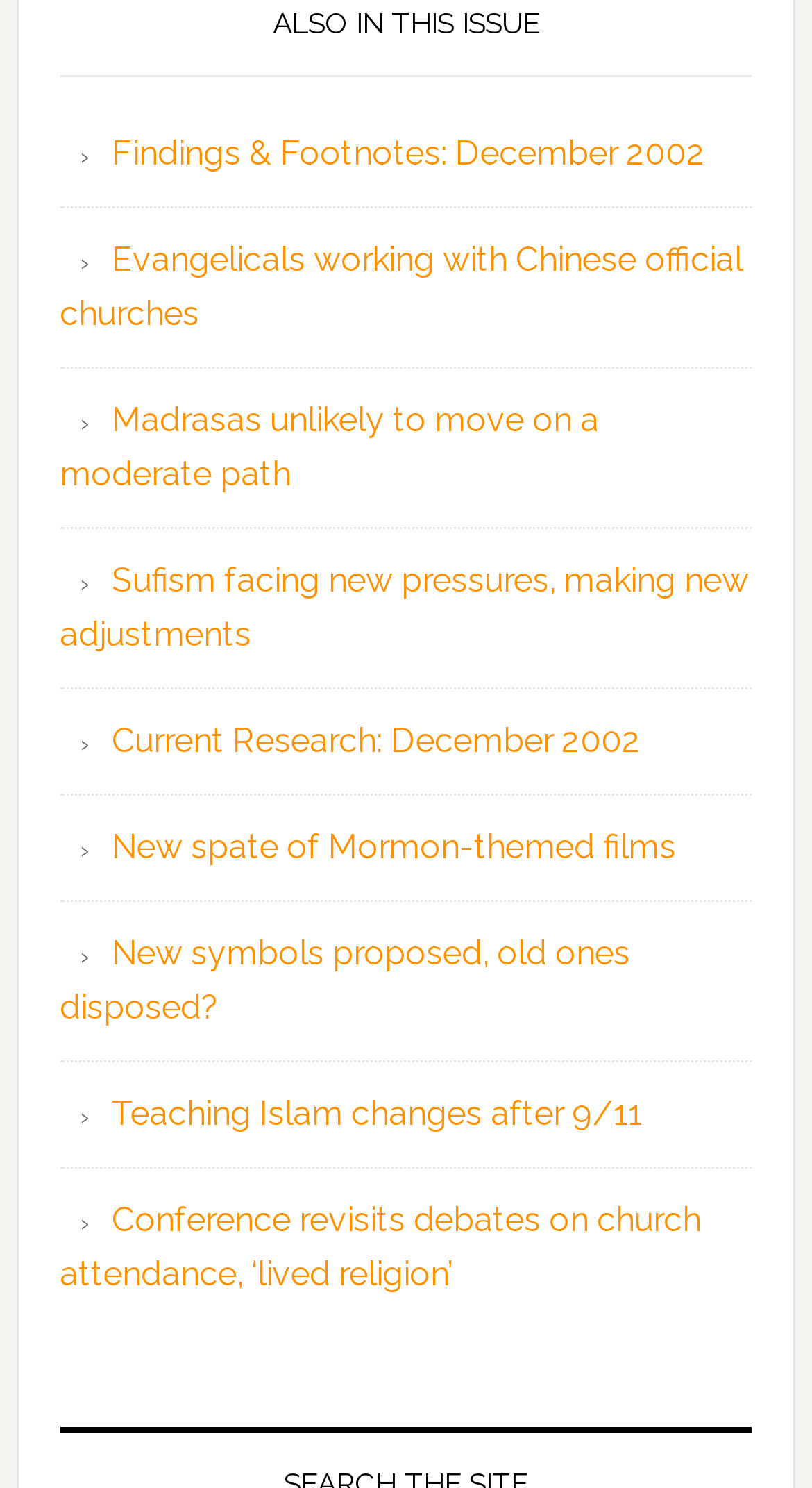How many links are there on the webpage?
Please provide a single word or phrase as your answer based on the screenshot.

8